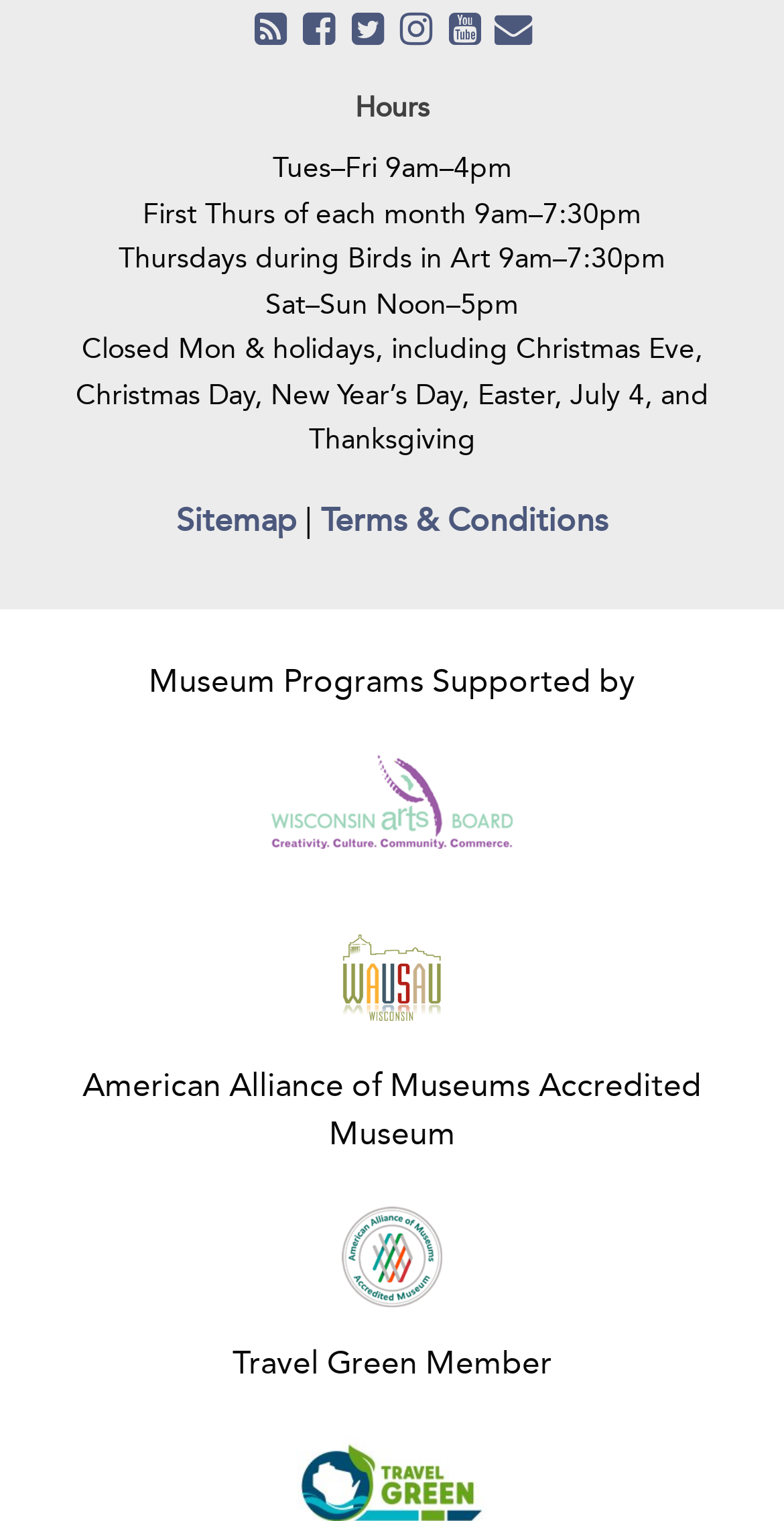Please give a concise answer to this question using a single word or phrase: 
What is the museum's accreditation status?

American Alliance of Museums Accredited